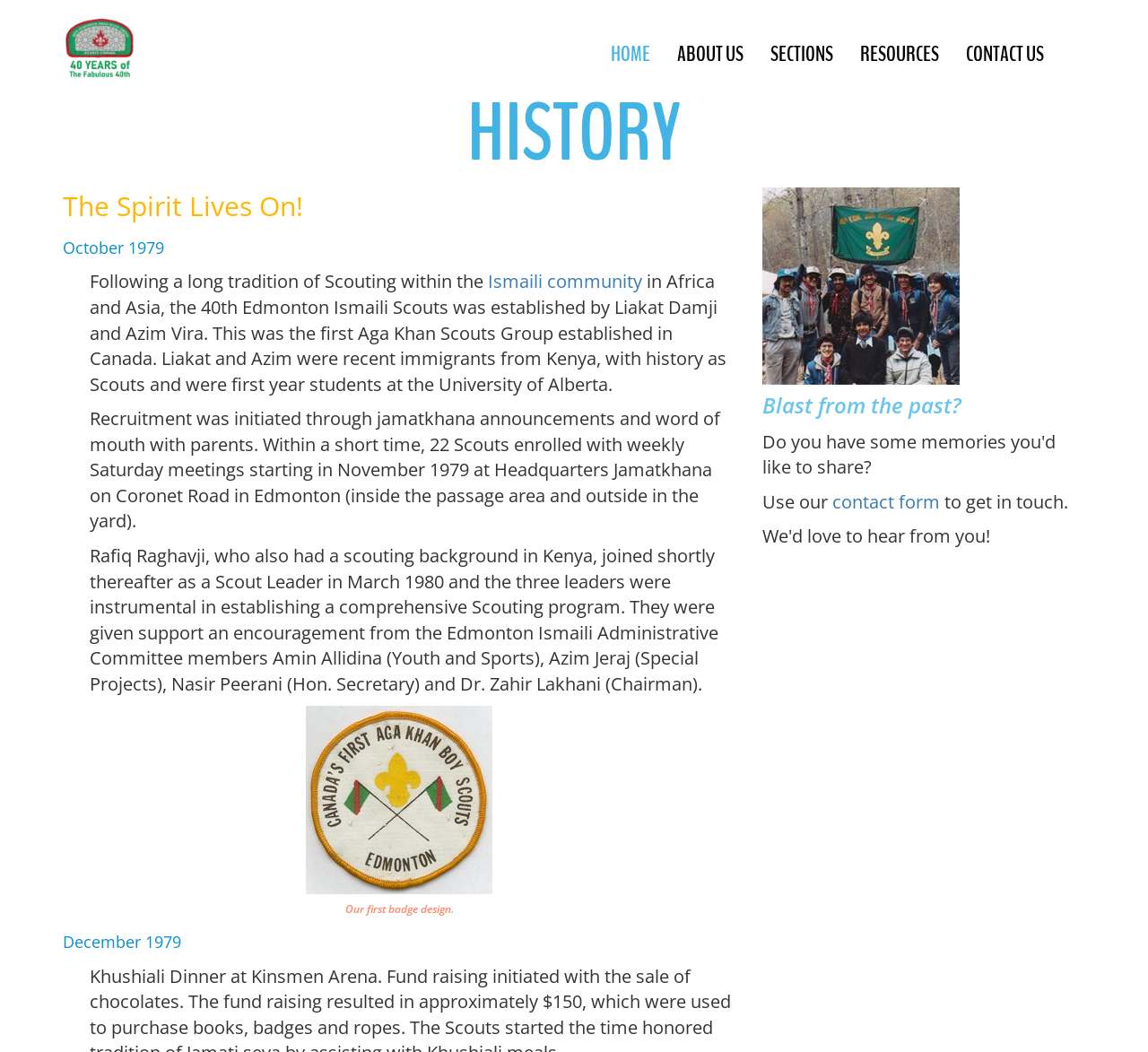Please answer the following question using a single word or phrase: 
When was the scouts group established?

October 1979